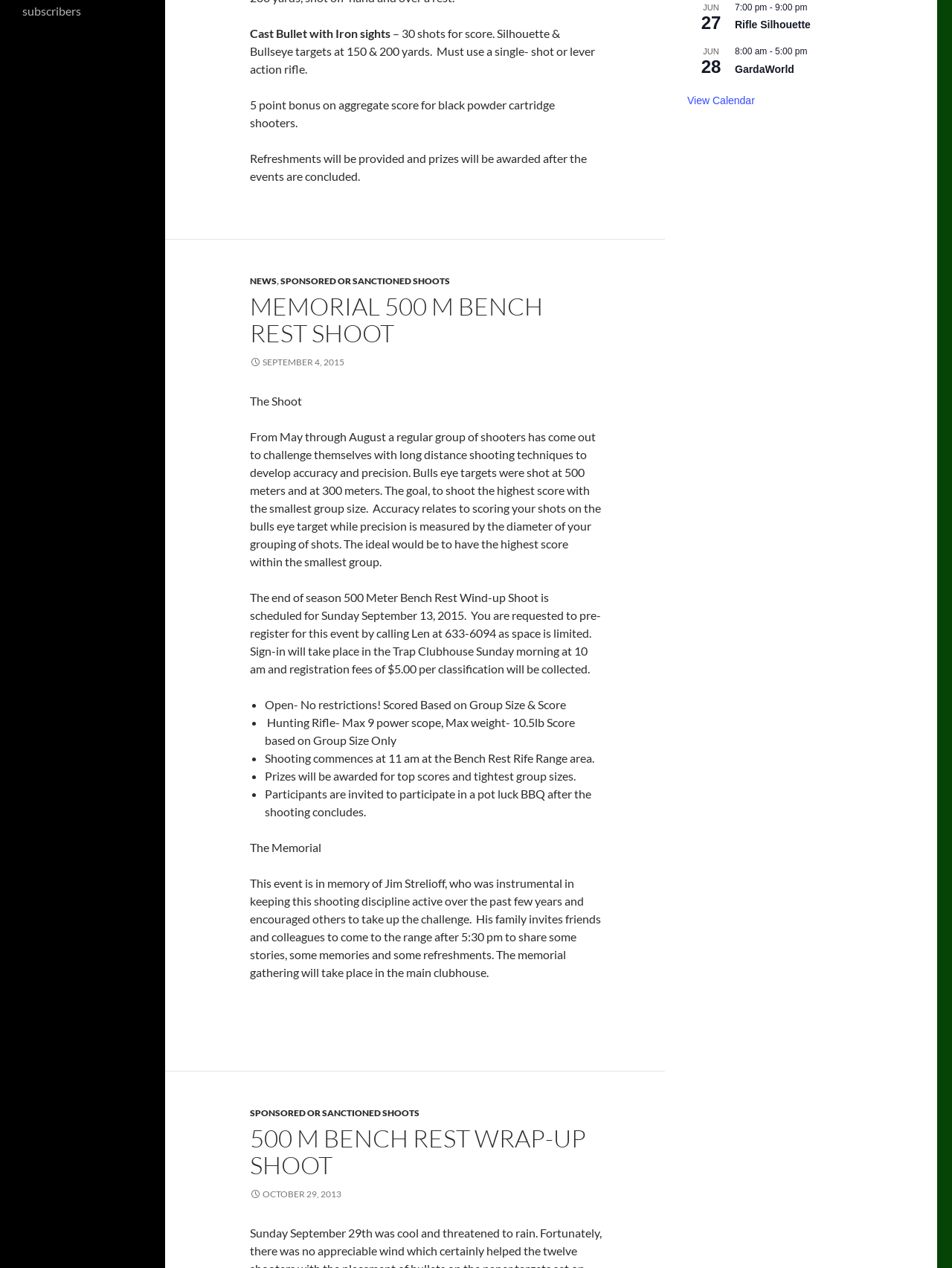Identify the bounding box coordinates for the UI element described as follows: "October 29, 2013". Ensure the coordinates are four float numbers between 0 and 1, formatted as [left, top, right, bottom].

[0.262, 0.938, 0.359, 0.947]